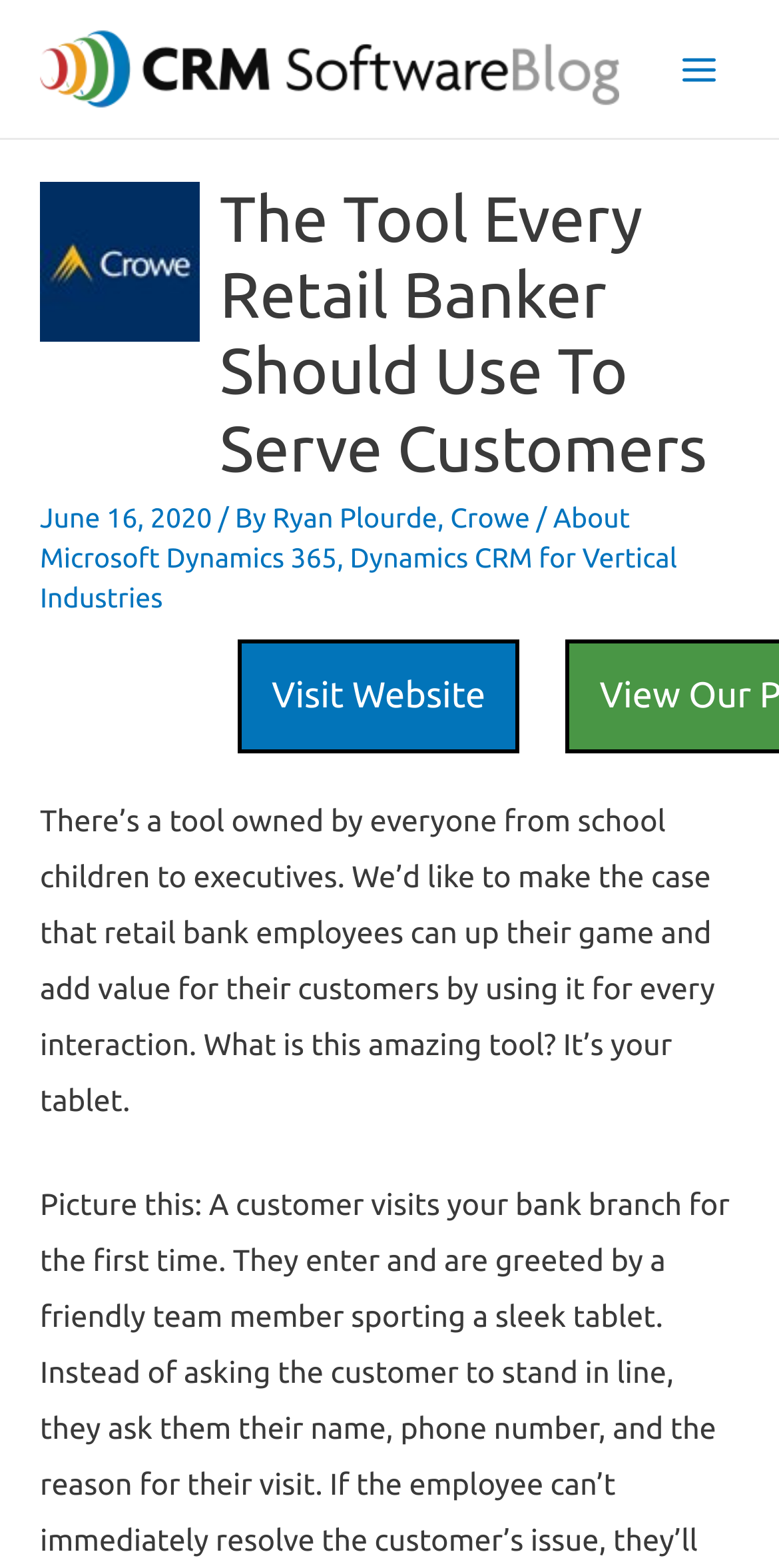Who is the author of the article?
Please provide a comprehensive answer to the question based on the webpage screenshot.

I found a link element with the text 'Ryan Plourde, Crowe' located below the article title, which indicates that Ryan Plourde, Crowe is the author of the article.